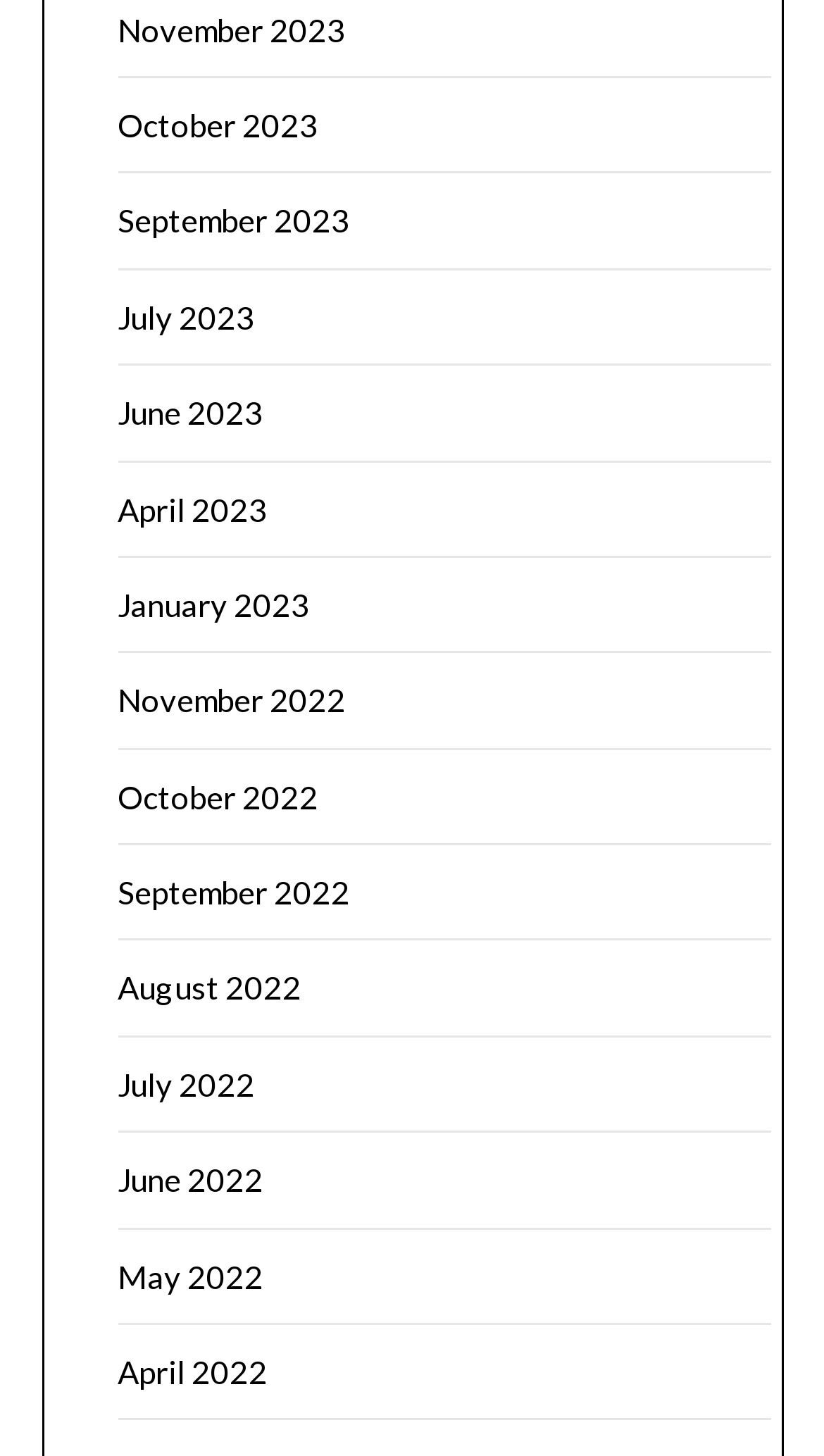From the details in the image, provide a thorough response to the question: What is the common pattern among the link texts?

I observed that all the link texts follow a consistent pattern of 'Month Year', where 'Month' is the name of the month and 'Year' is the corresponding year.